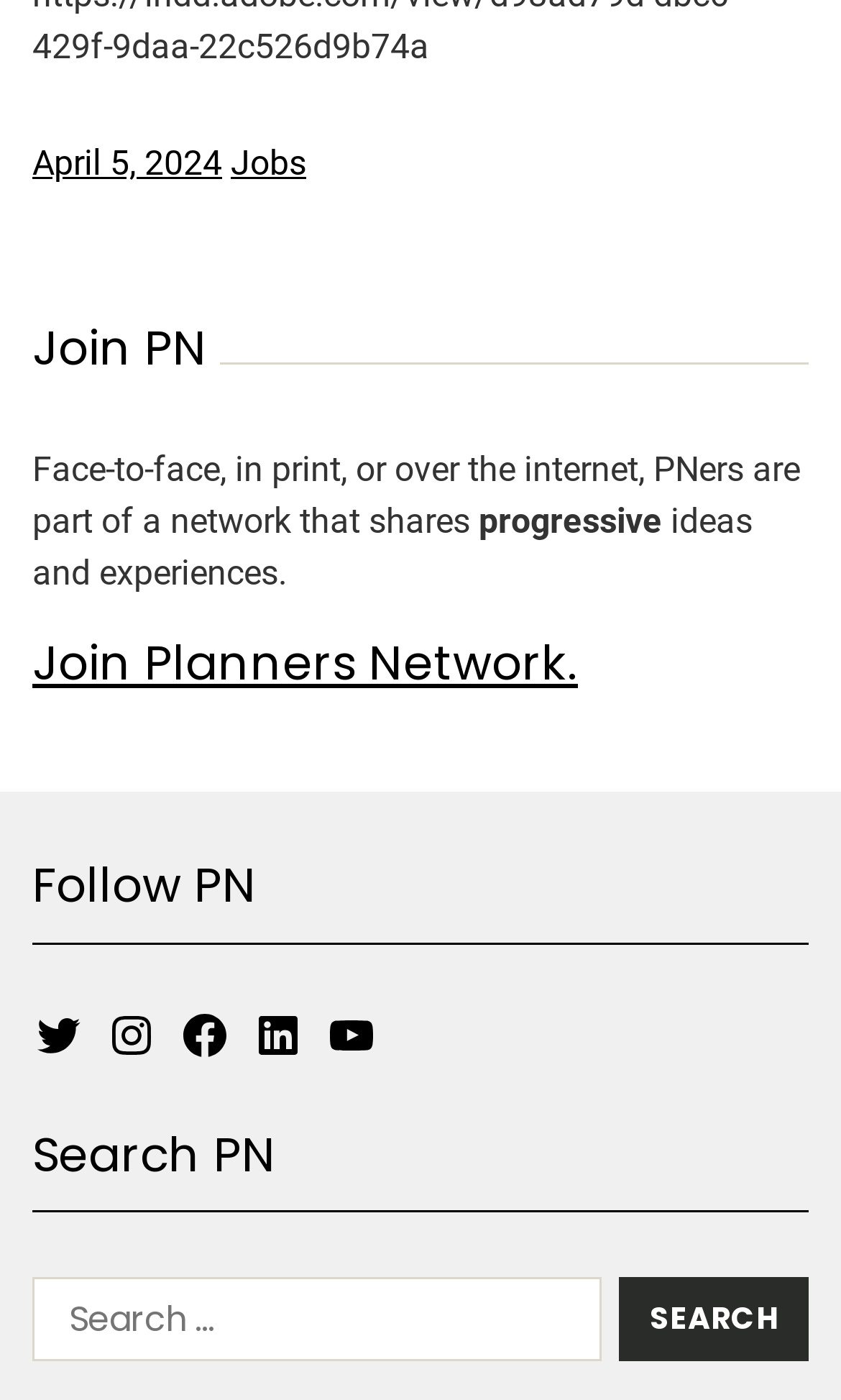Could you specify the bounding box coordinates for the clickable section to complete the following instruction: "Search for something"?

[0.038, 0.912, 0.962, 0.985]